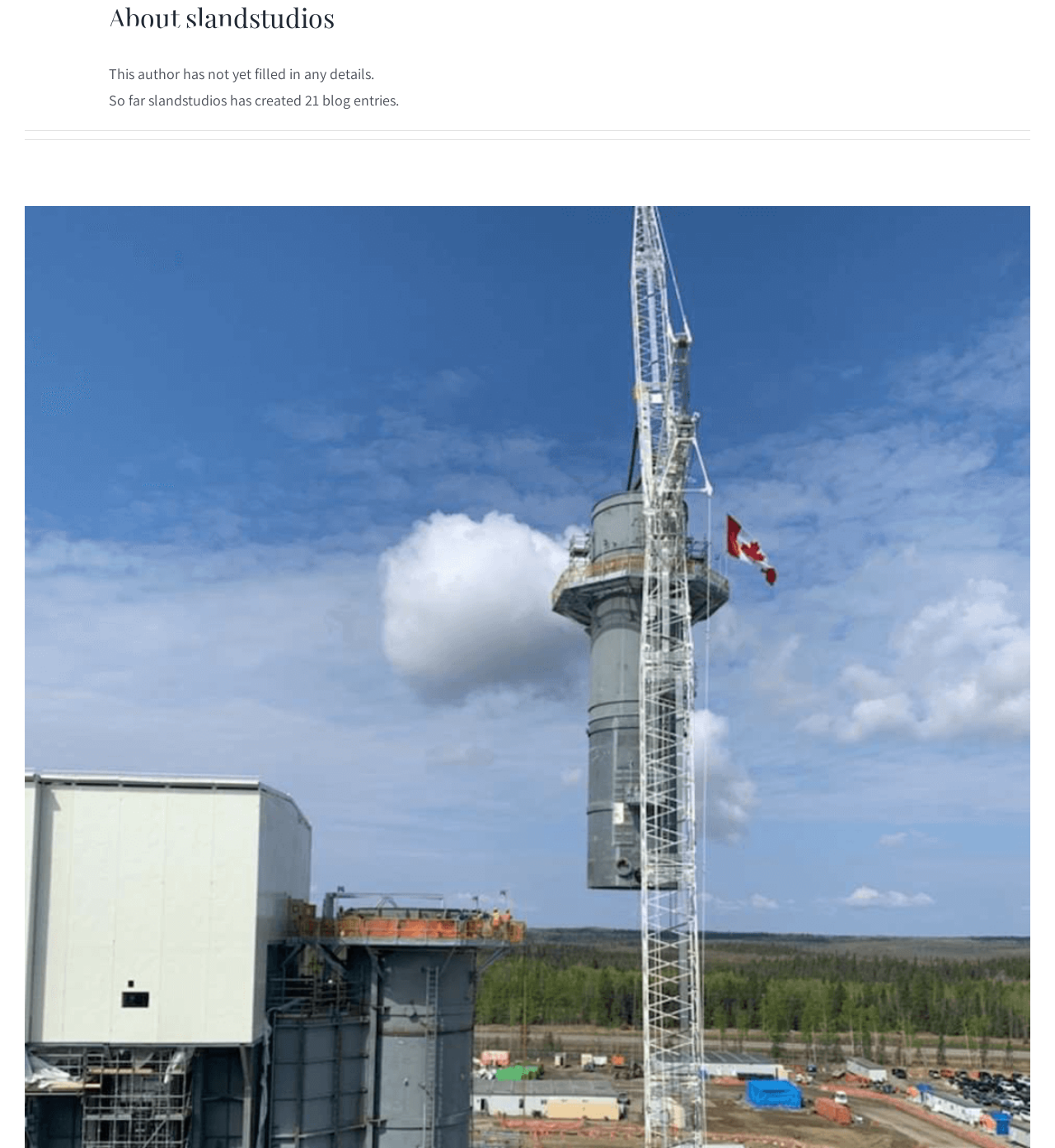Provide the bounding box coordinates of the HTML element described as: "Go to Top". The bounding box coordinates should be four float numbers between 0 and 1, i.e., [left, top, right, bottom].

[0.904, 0.87, 0.941, 0.905]